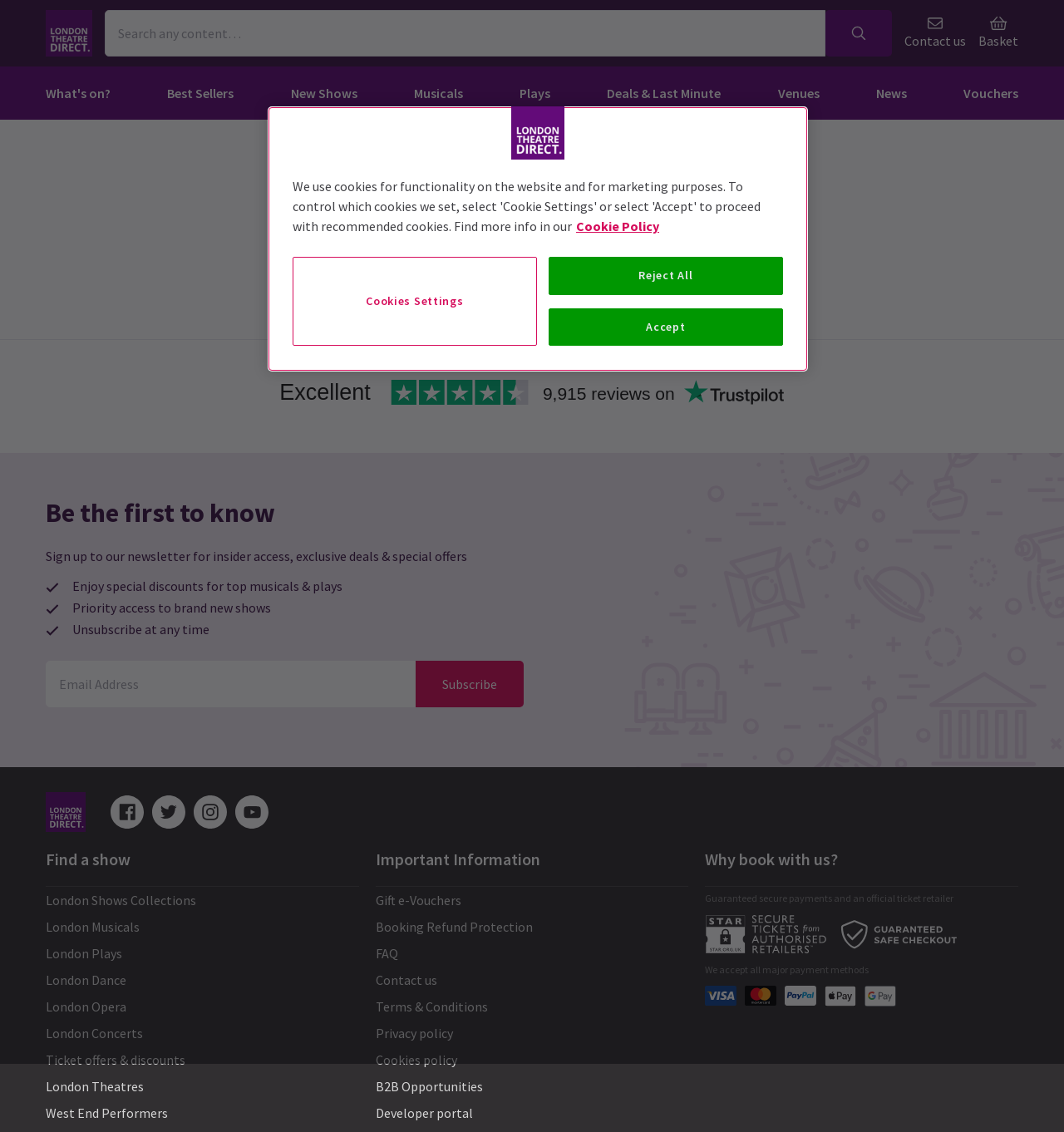Find the bounding box coordinates of the clickable element required to execute the following instruction: "View your basket". Provide the coordinates as four float numbers between 0 and 1, i.e., [left, top, right, bottom].

[0.92, 0.01, 0.957, 0.048]